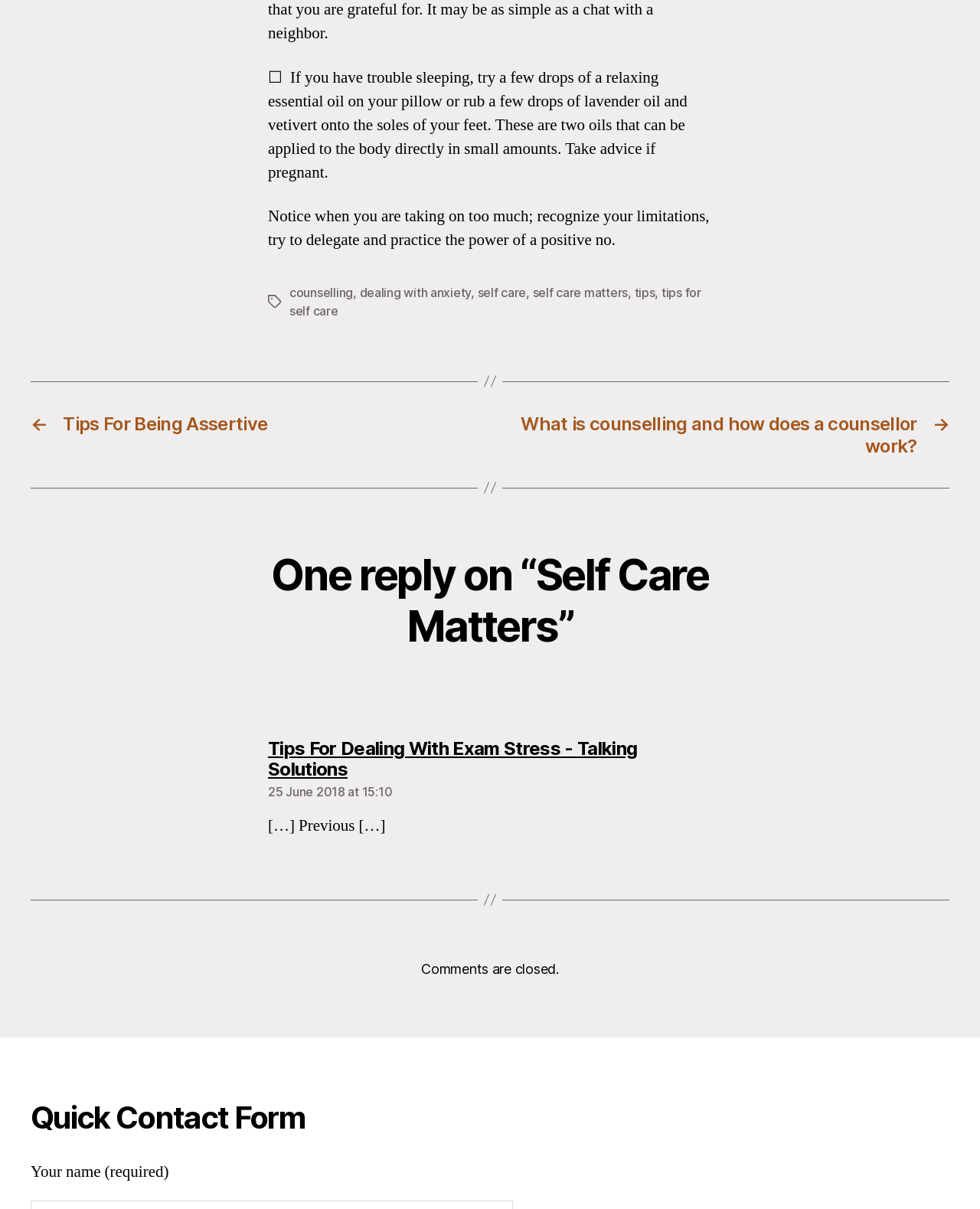Consider the image and give a detailed and elaborate answer to the question: 
What is the advice given for dealing with anxiety?

The advice given for dealing with anxiety can be determined by looking at the StaticText 'Notice when you are taking on too much; recognize your limitations, try to delegate and practice the power of a positive no.' which indicates that the advice is to delegate and practice positive no.